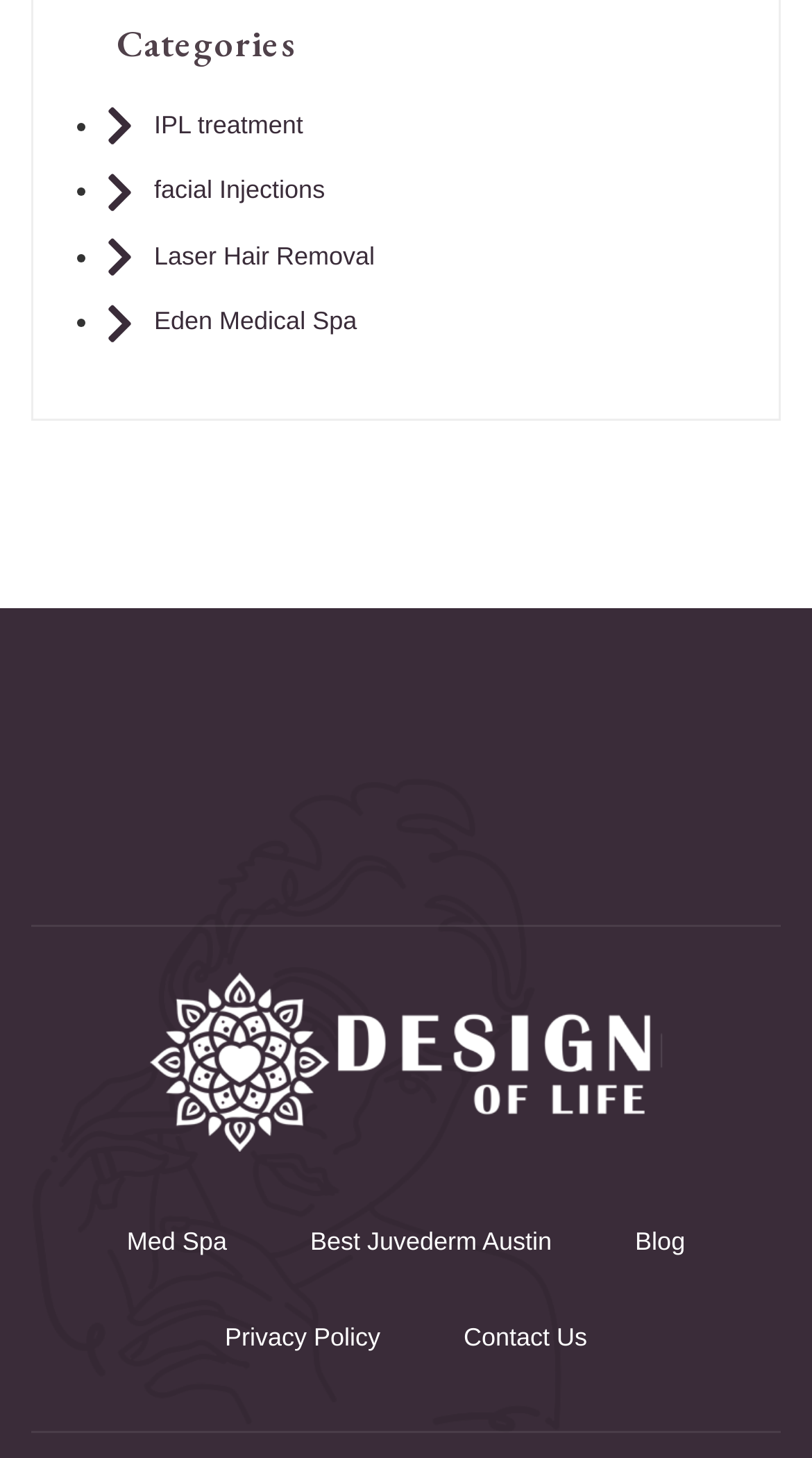Where is the 'Med Spa' link located?
Please provide a comprehensive answer to the question based on the webpage screenshot.

I analyzed the bounding box coordinates of the 'Med Spa' link and found that its y1 coordinate (0.818) is closer to the bottom of the page, and its x1 coordinate (0.105) is closer to the left side of the page, so it is located at the bottom left of the page.